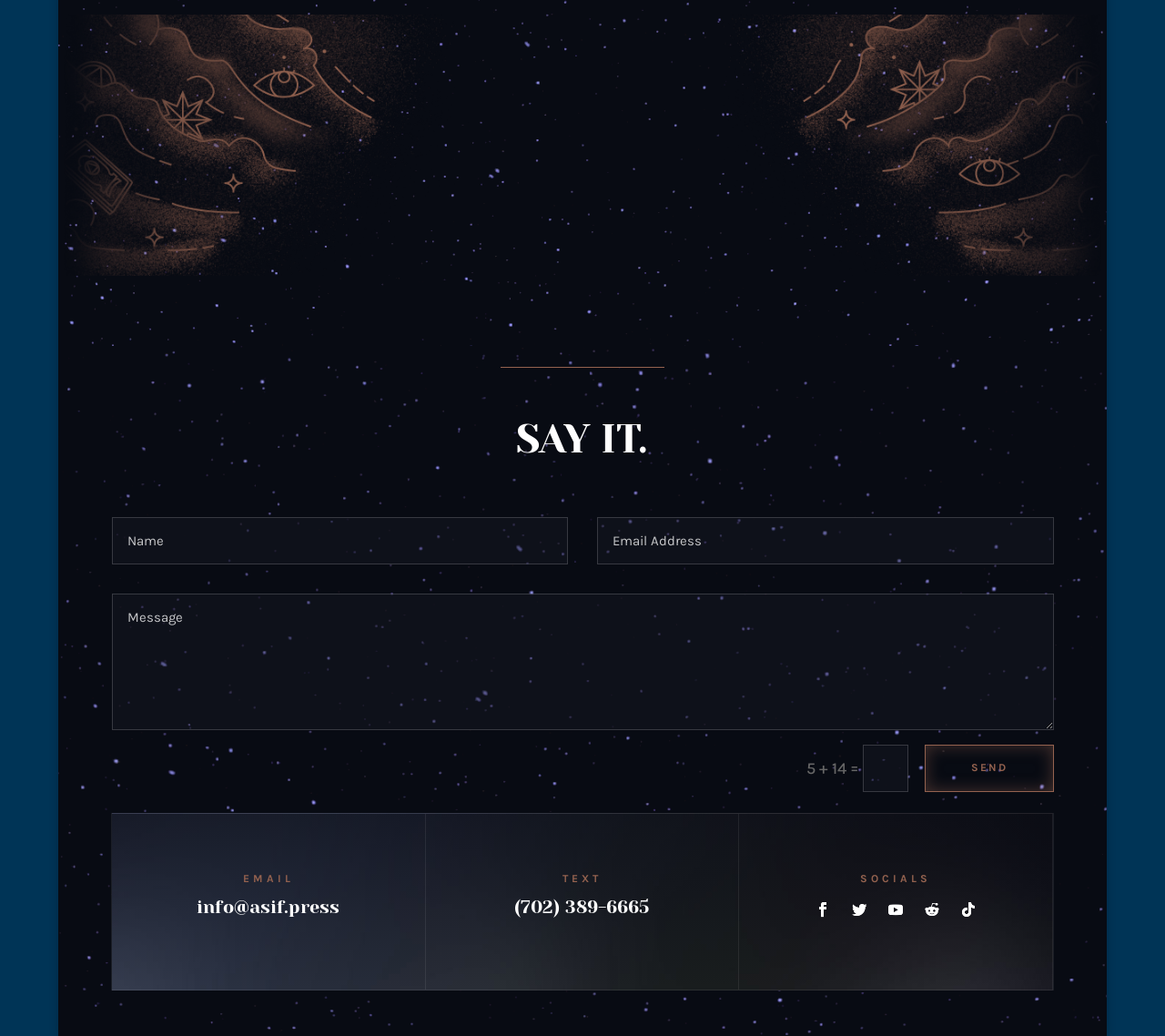What is the text on the top-left heading?
Examine the screenshot and reply with a single word or phrase.

SAY IT.